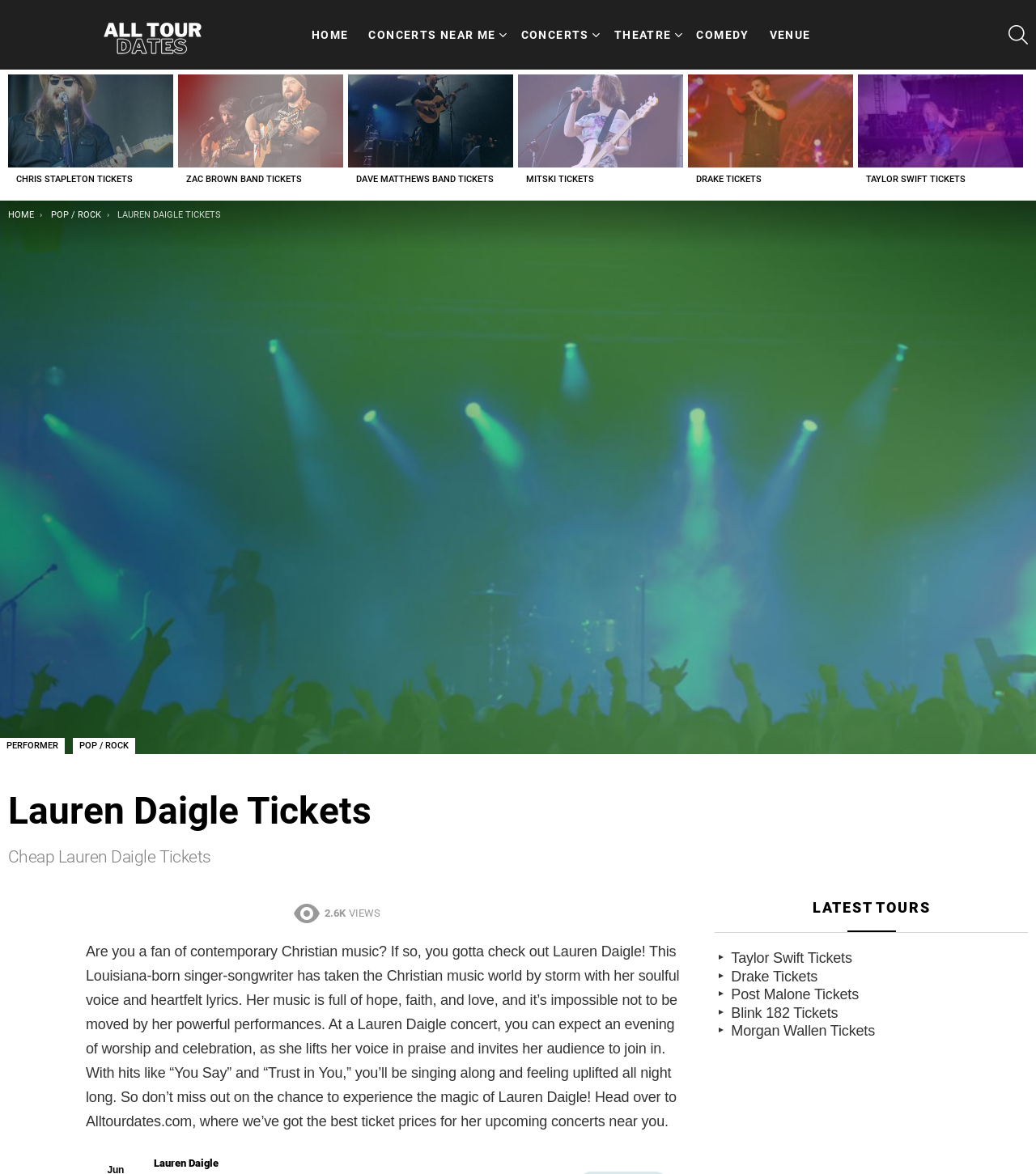Determine the coordinates of the bounding box that should be clicked to complete the instruction: "Click on All Tour Dates". The coordinates should be represented by four float numbers between 0 and 1: [left, top, right, bottom].

[0.008, 0.012, 0.277, 0.054]